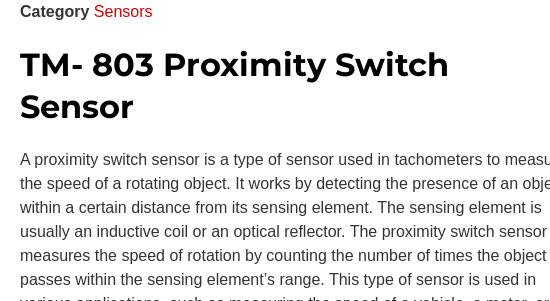What is the significance of proximity sensors in various applications?
Provide a short answer using one word or a brief phrase based on the image.

Essential